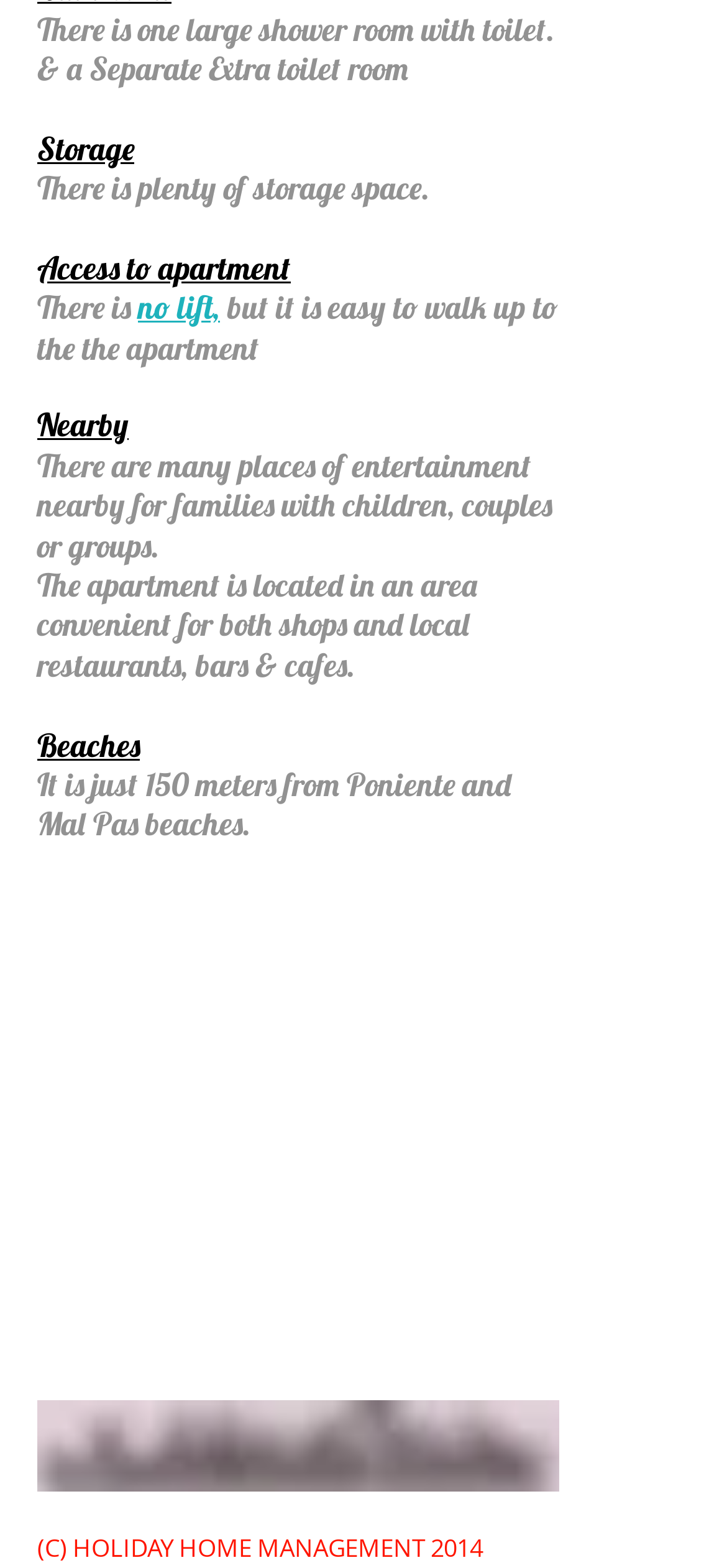Answer with a single word or phrase: 
How many shower rooms are there?

One